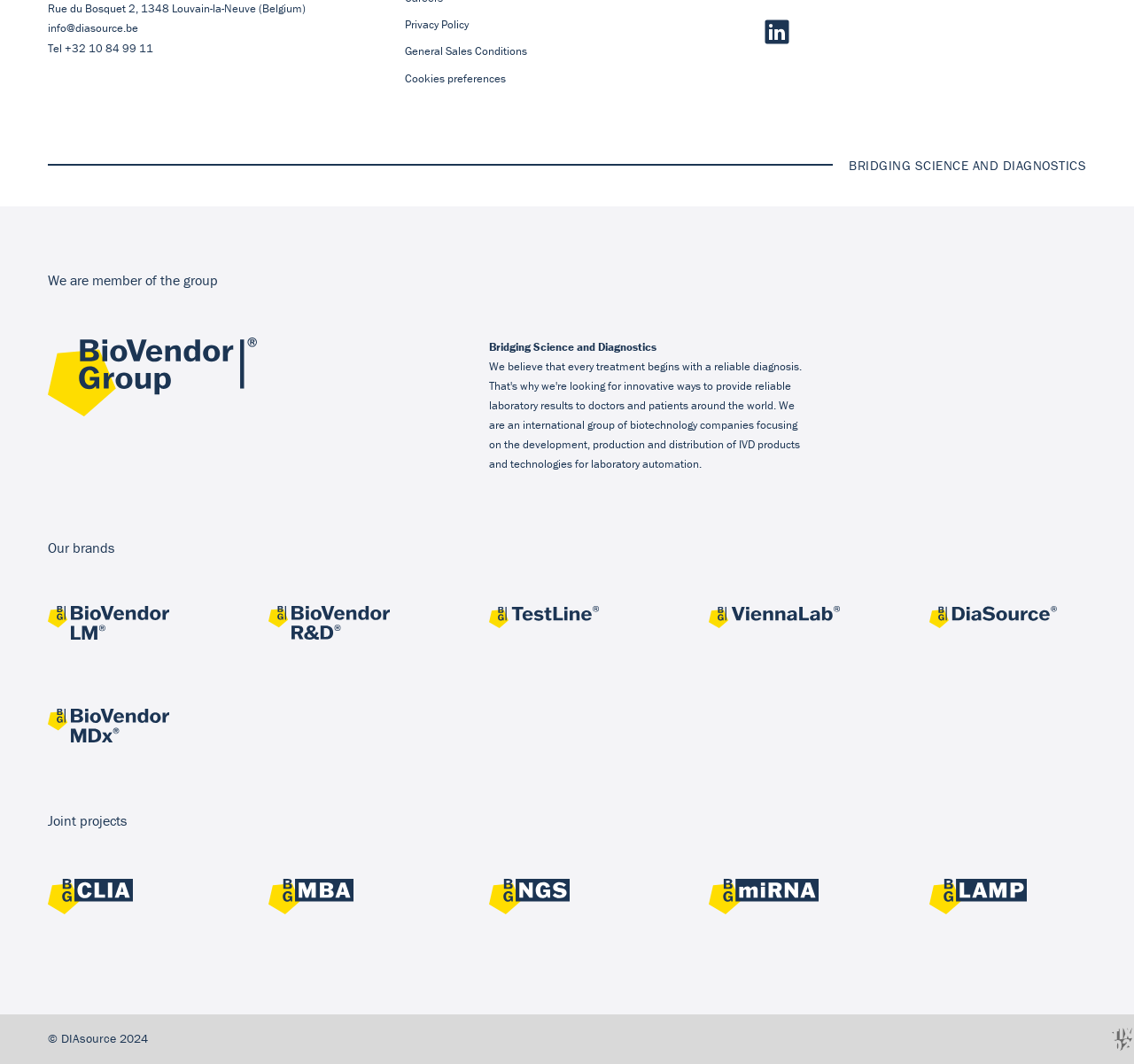Please pinpoint the bounding box coordinates for the region I should click to adhere to this instruction: "Learn more about 'BioVendor Group – Bridging Science & Diagnostics'".

[0.042, 0.38, 0.227, 0.394]